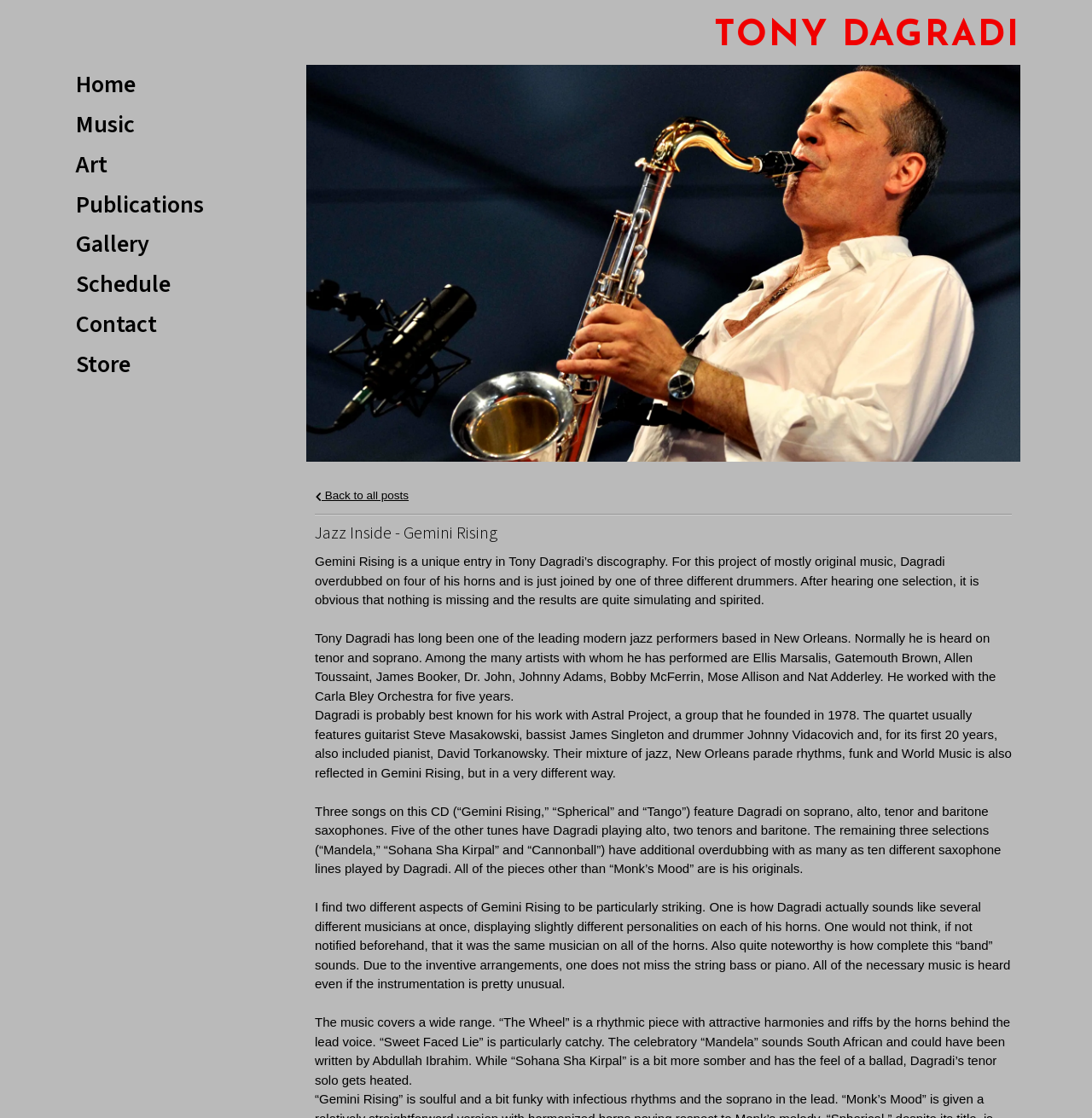Determine the bounding box coordinates of the clickable region to carry out the instruction: "Click on the 'Home' link".

[0.07, 0.058, 0.261, 0.094]